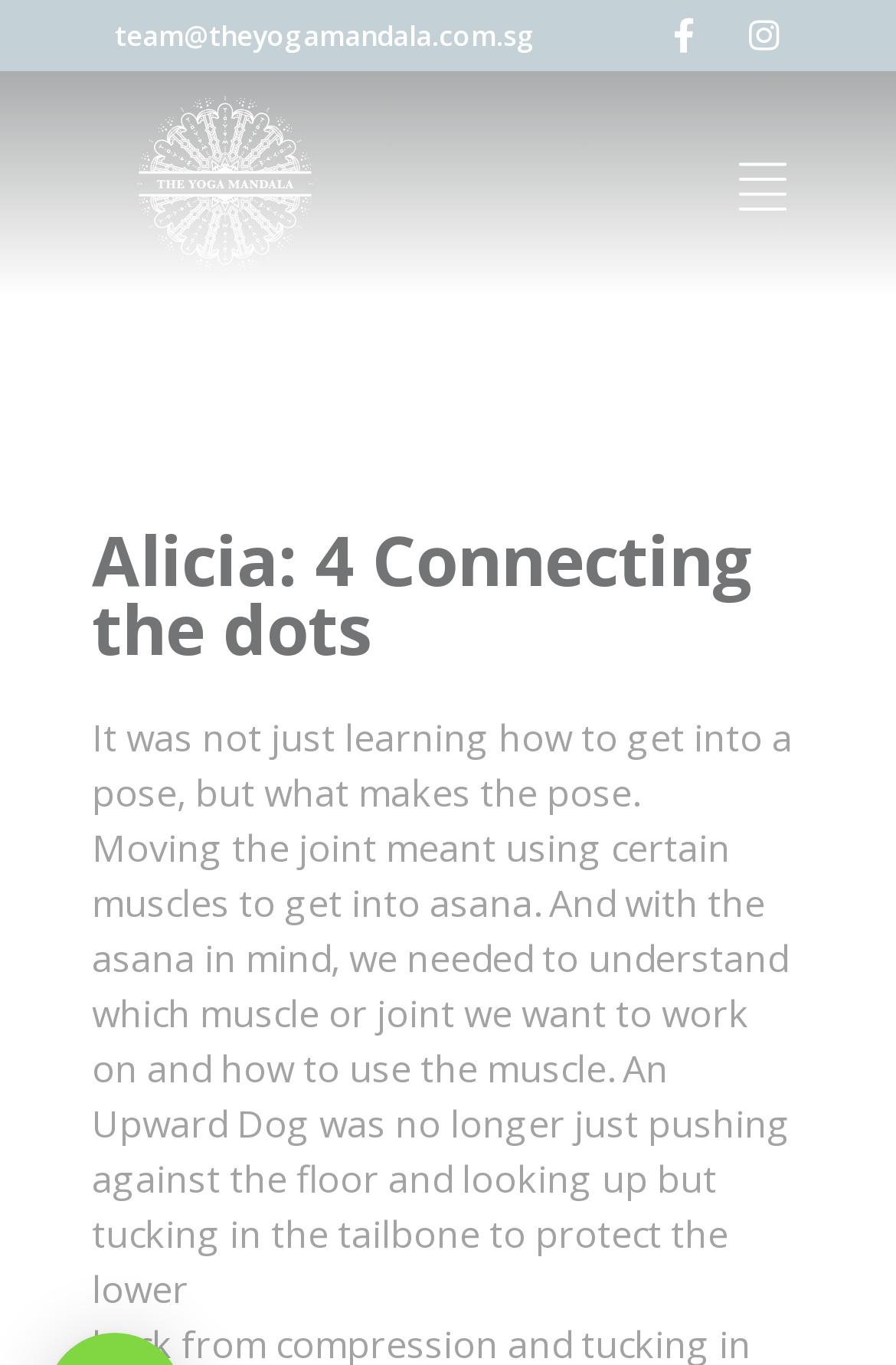Generate a thorough caption detailing the webpage content.

The webpage appears to be a blog post or article about yoga, specifically focusing on the importance of understanding the muscles and joints involved in various poses. 

At the top left of the page, there is a link to contact the team at "theyogamandala.com.sg". To the right of this link, there are two social media links, one for Facebook and one for Instagram. 

Below these links, there is a large button that spans almost the entire width of the page, with an image embedded within it. The image is positioned towards the right side of the button.

The main content of the page is divided into a heading and several paragraphs of text. The heading, "Alicia: 4 Connecting the dots", is centered near the top of the page. 

Below the heading, there are four paragraphs of text that describe the importance of understanding the muscles and joints involved in yoga poses. The text explains that it's not just about getting into a pose, but about understanding which muscles and joints are involved and how to use them correctly. The text also provides specific examples, such as the Upward Dog pose, to illustrate this point.